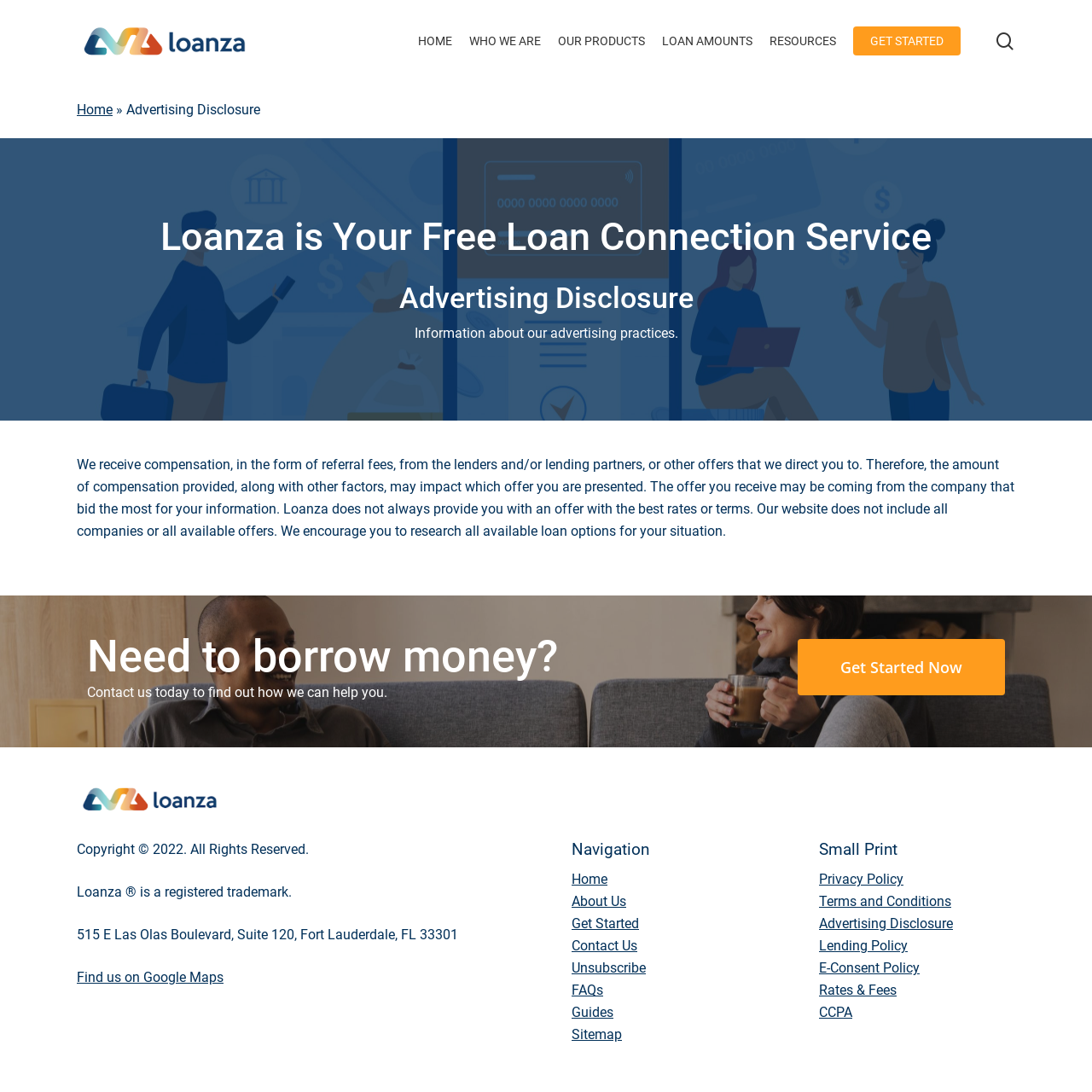Describe all the visual and textual components of the webpage comprehensively.

This webpage is about Loanza, a top online loan connection service in the USA, and it primarily focuses on advertising disclosure. At the top, there is a search bar with a "Search" textbox and a "Close Search" link on the right. Below the search bar, there is a logo of Loanza, which is also a link, and a navigation menu with links to "HOME", "WHO WE ARE", "OUR PRODUCTS", "LOAN AMOUNTS", "RESOURCES", and "GET STARTED".

The main content of the page is divided into several sections. The first section has a heading "Loanza is Your Free Loan Connection Service" and a subheading "Advertising Disclosure". Below this, there is a paragraph explaining the advertising practices of Loanza, including how they receive compensation from lenders and lending partners.

The next section has a heading "Need to borrow money?" and a paragraph encouraging users to contact Loanza to find out how they can help. There is also a "Get Started Now" link in this section.

At the bottom of the page, there are several sections with links to various pages, including "Navigation", "Small Print", and copyright information. The "Navigation" section has links to "Home", "About Us", "Get Started", "Contact Us", "Unsubscribe", "FAQs", "Guides", and "Sitemap". The "Small Print" section has links to "Privacy Policy", "Terms and Conditions", "Advertising Disclosure", "Lending Policy", "E-Consent Policy", "Rates & Fees", and "CCPA". There is also a "Find us on Google Maps" link and a Loanza logo at the bottom.